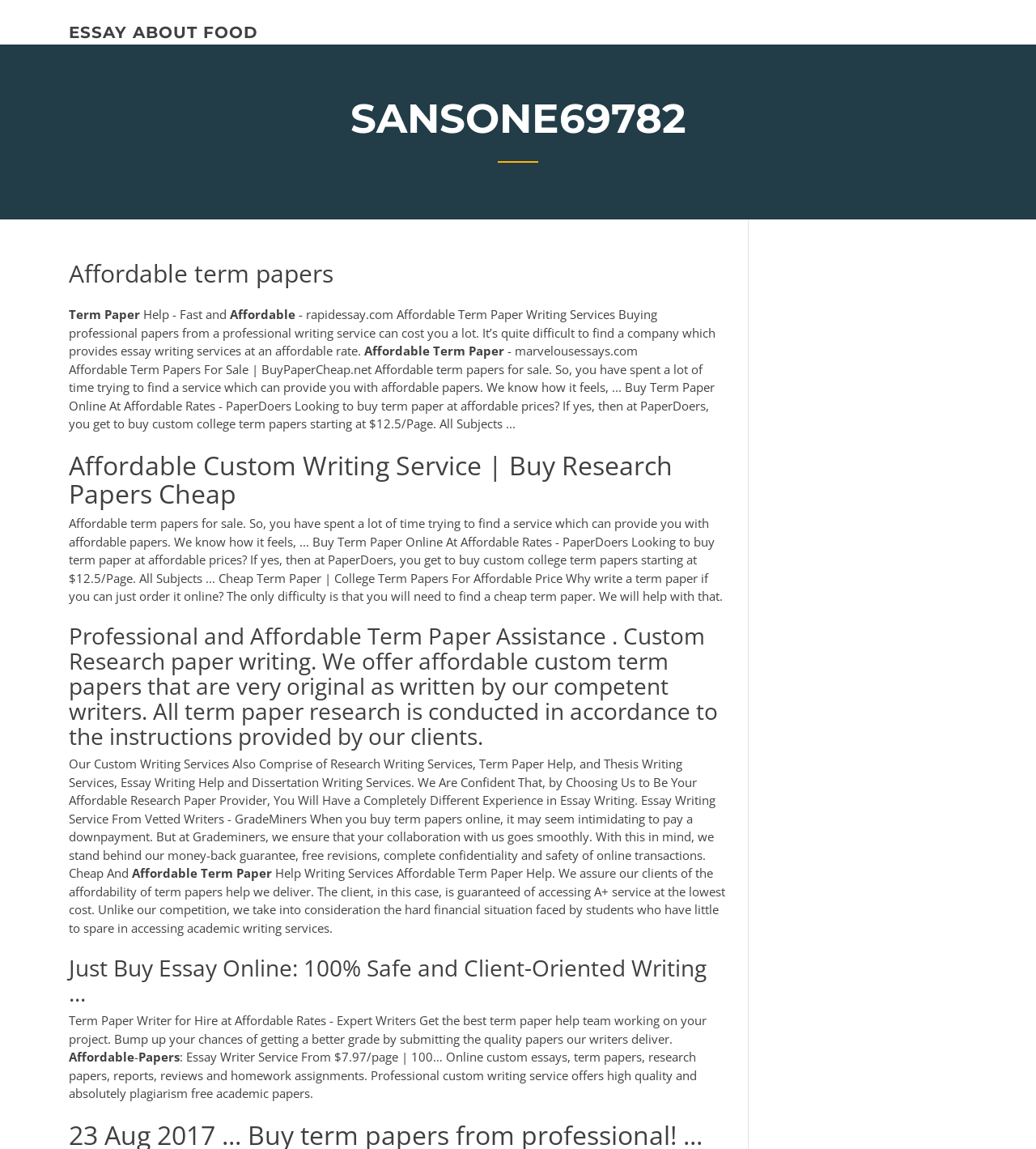What is the guarantee offered by Grademiners?
Refer to the image and provide a detailed answer to the question.

According to the webpage, Grademiners offers a money-back guarantee, free revisions, complete confidentiality, and safety of online transactions. This suggests that Grademiners is committed to providing a secure and reliable service to its customers.